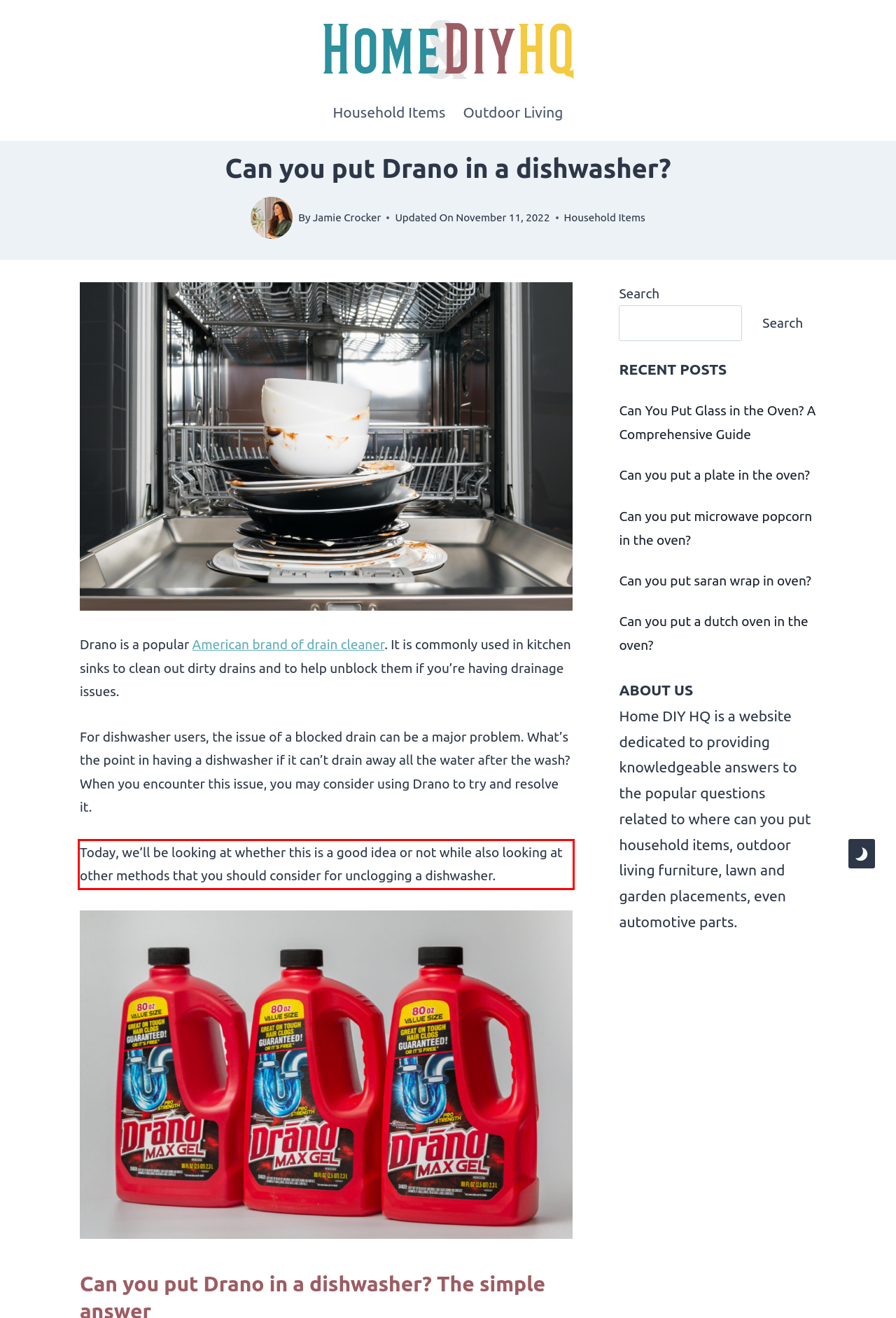The screenshot provided shows a webpage with a red bounding box. Apply OCR to the text within this red bounding box and provide the extracted content.

Today, we’ll be looking at whether this is a good idea or not while also looking at other methods that you should consider for unclogging a dishwasher.